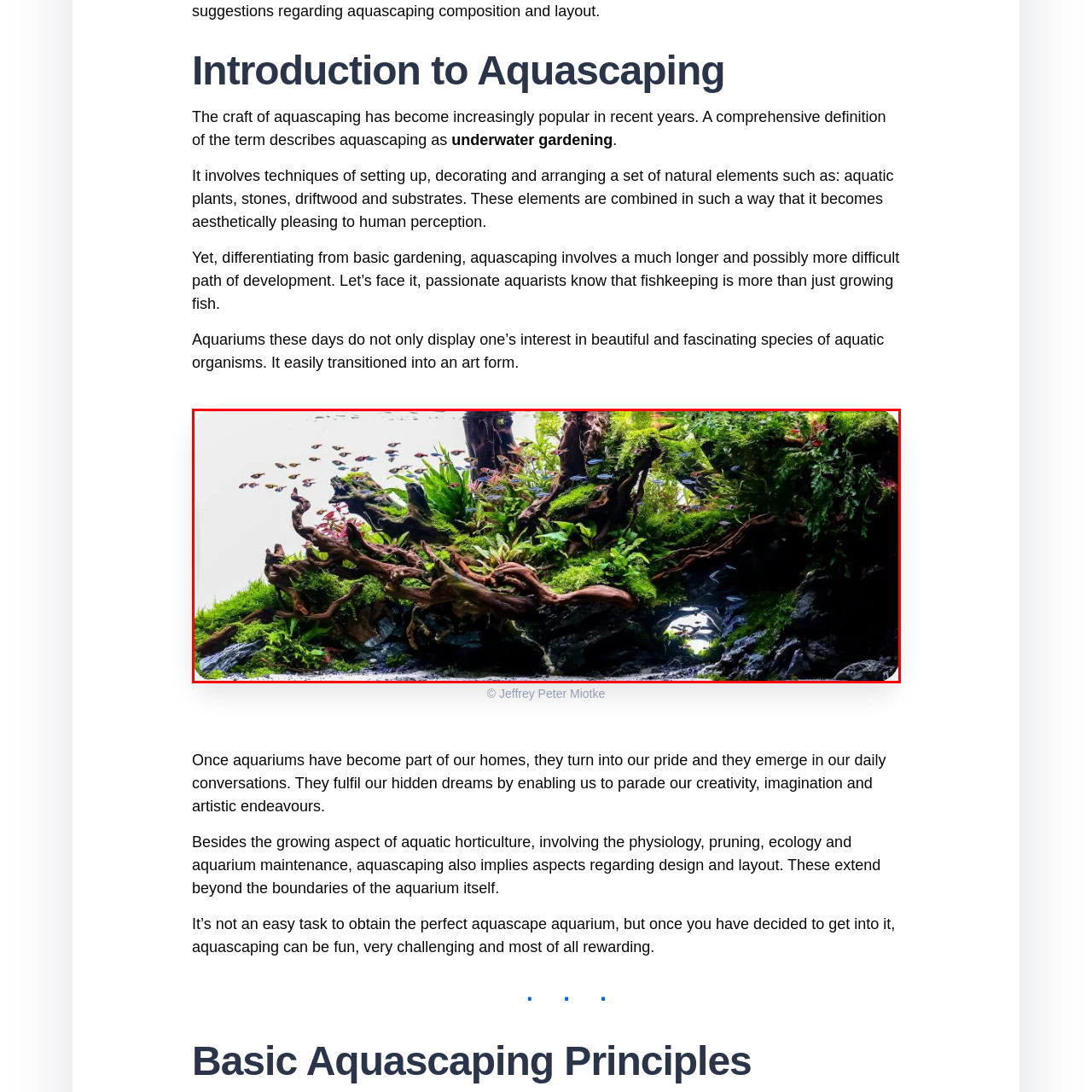Focus on the area marked by the red boundary, What is the color of the backdrop? Answer concisely with a single word or phrase.

Bright